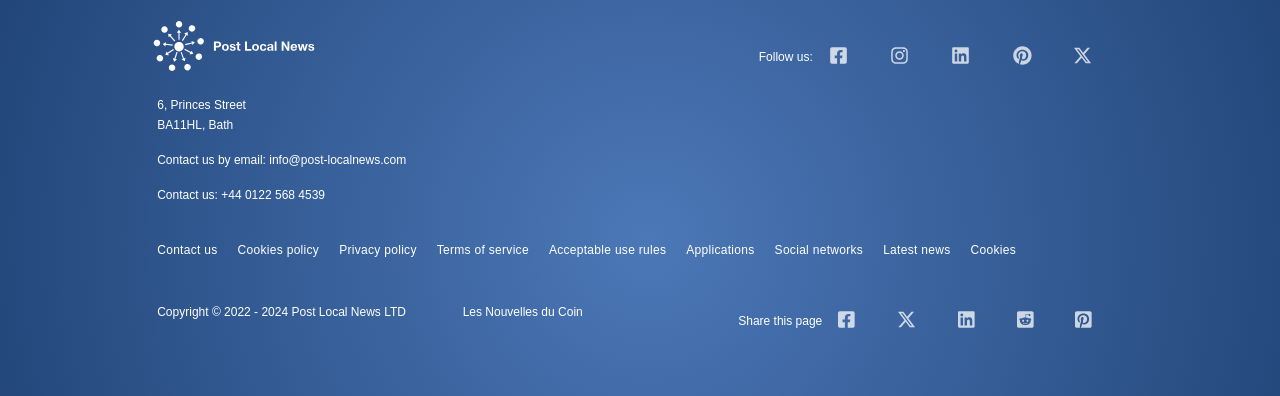Could you locate the bounding box coordinates for the section that should be clicked to accomplish this task: "Share our page on Twitter".

[0.701, 0.796, 0.716, 0.831]